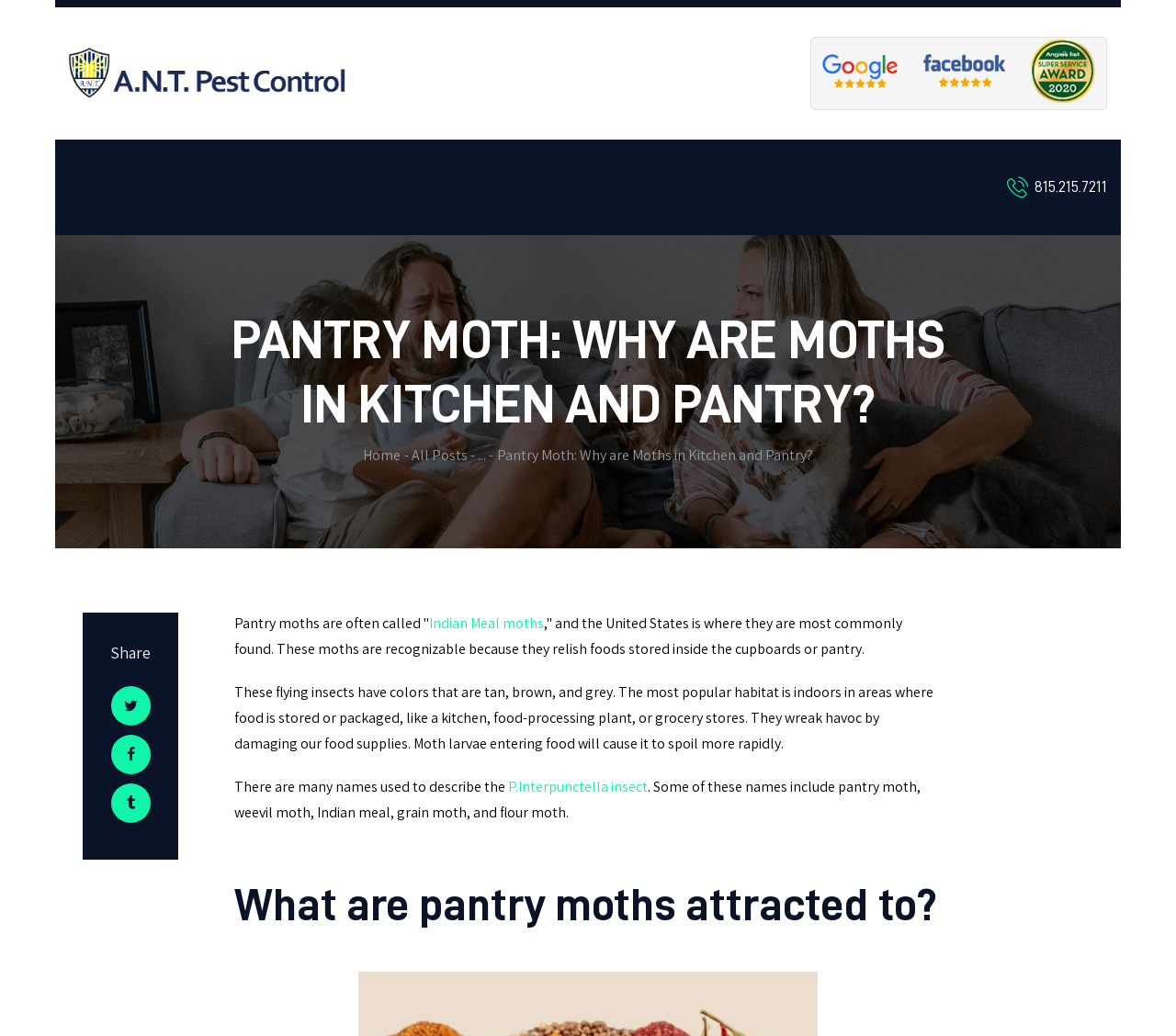Find the headline of the webpage and generate its text content.

PANTRY MOTH: WHY ARE MOTHS IN KITCHEN AND PANTRY?